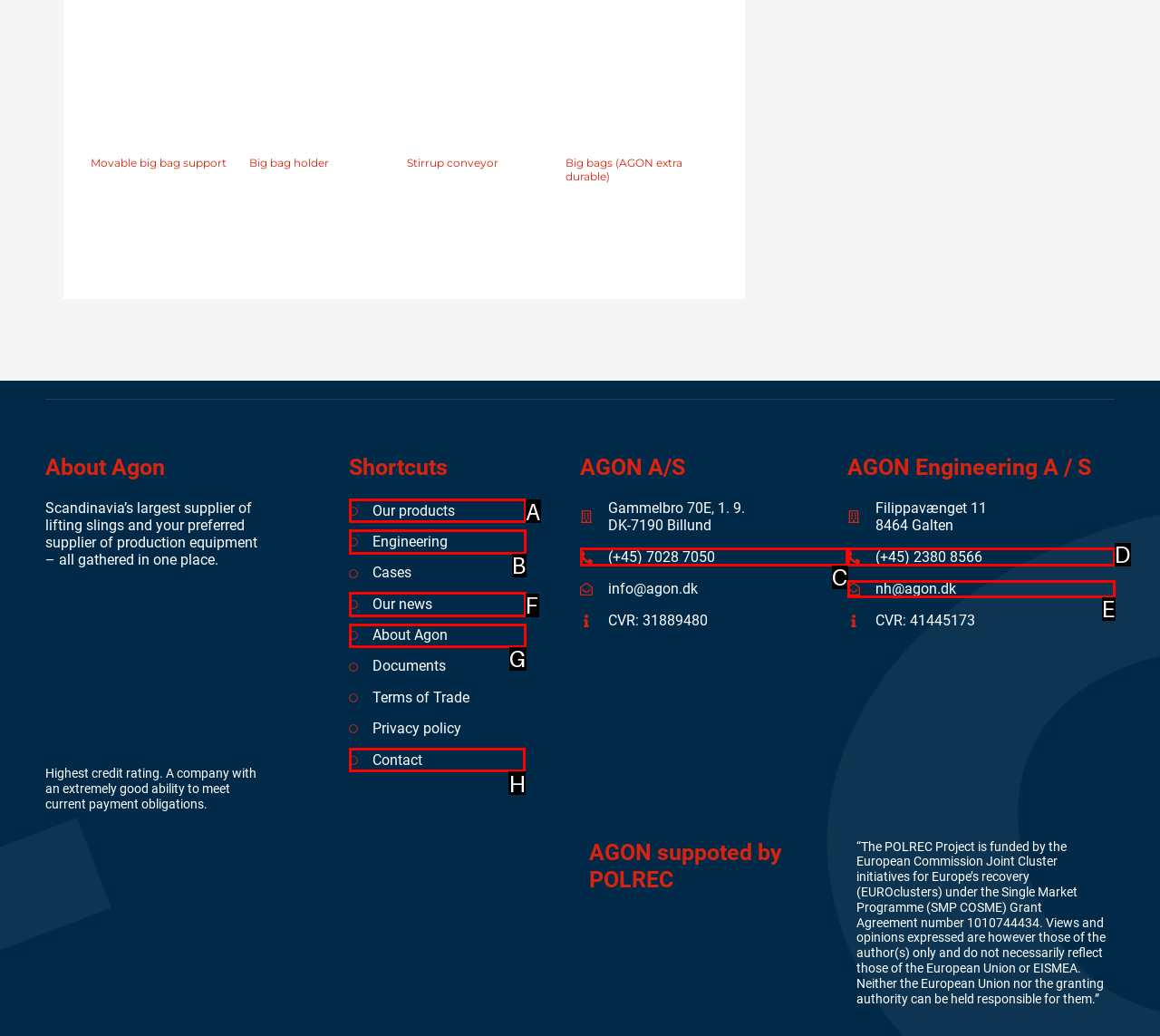Tell me which one HTML element I should click to complete the following task: Click on 'Contact' Answer with the option's letter from the given choices directly.

H